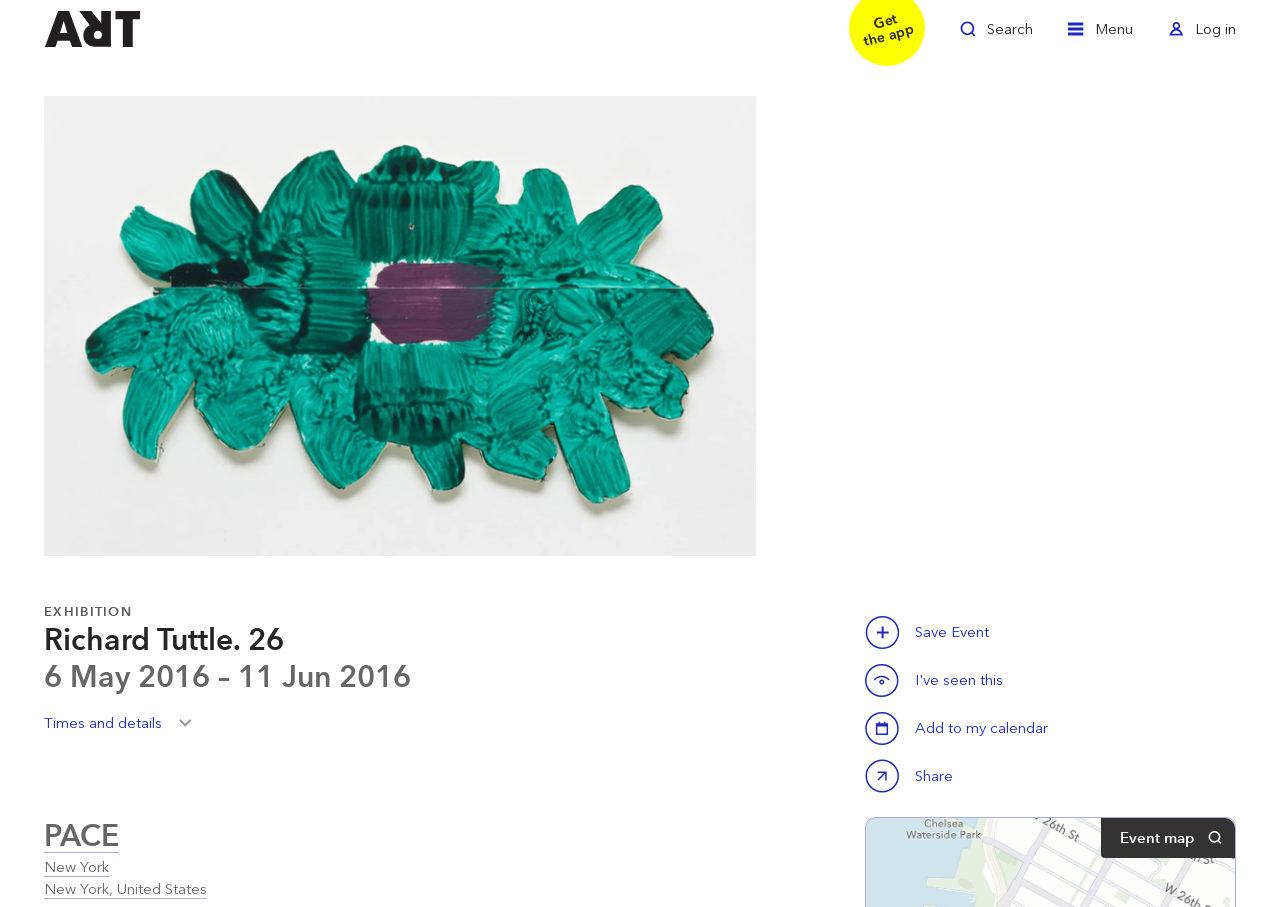From the element description Deny, predict the bounding box coordinates of the UI element. The coordinates must be specified in the format (top-left x, top-left y, bottom-right x, bottom-right y) and should be within the 0 to 1 range.

None